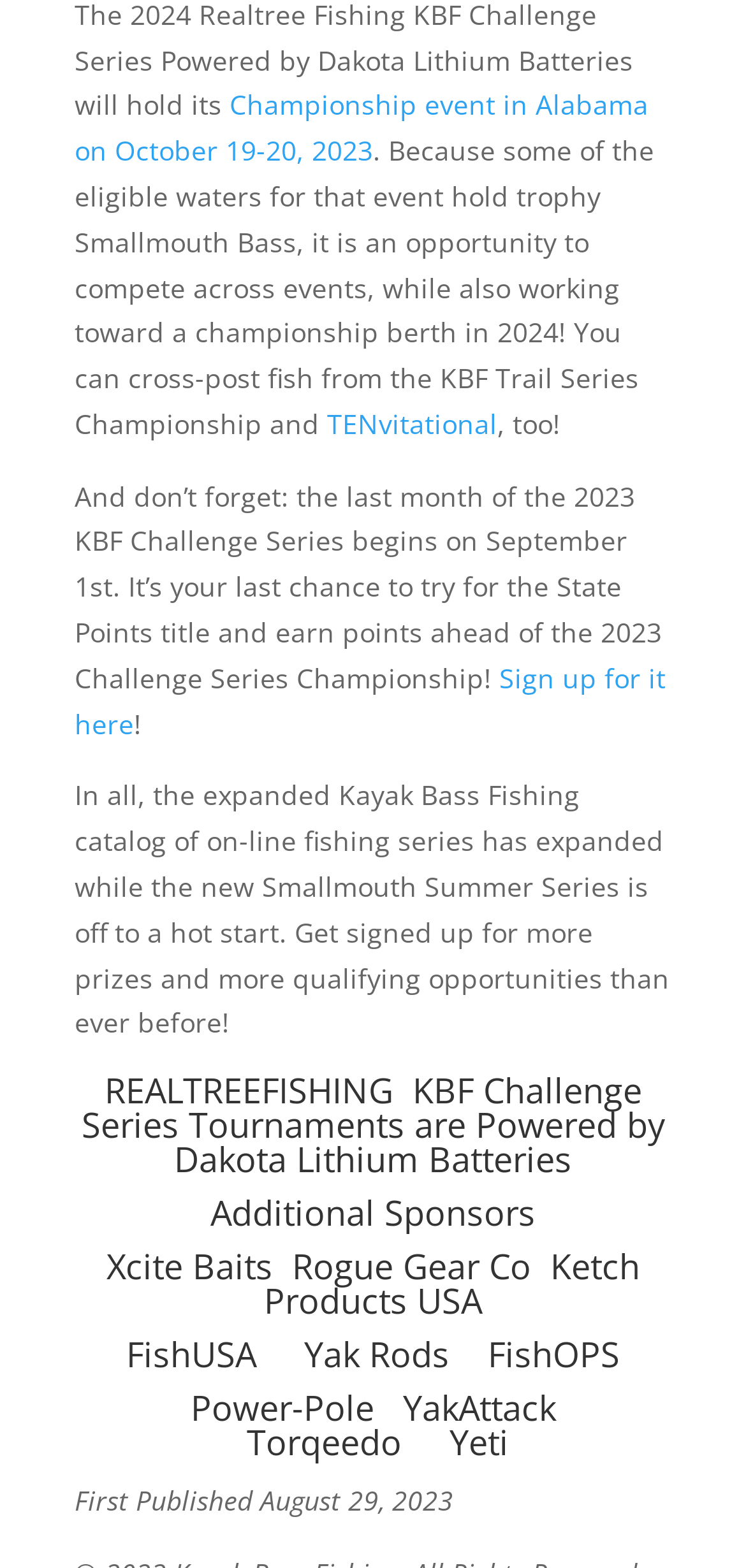Locate the bounding box coordinates of the area to click to fulfill this instruction: "Visit the Elsevier B.V. website". The bounding box should be presented as four float numbers between 0 and 1, in the order [left, top, right, bottom].

None